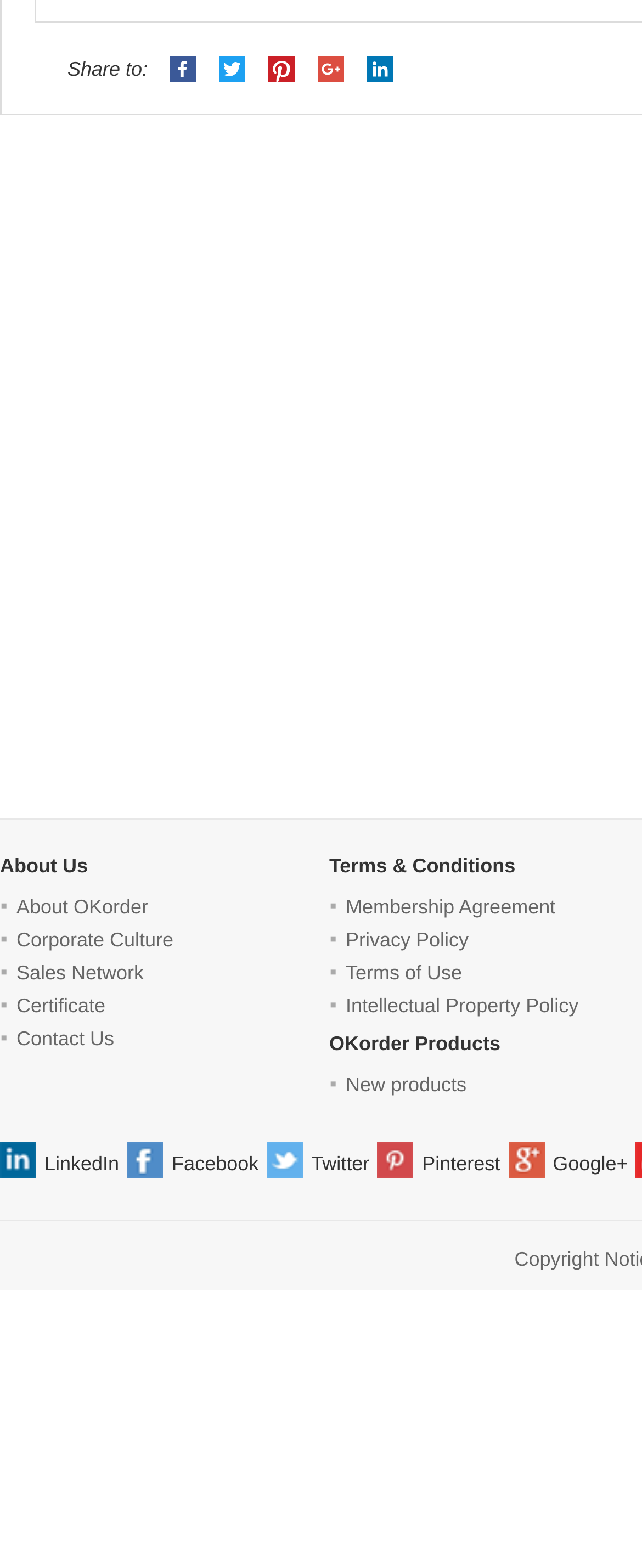Please reply with a single word or brief phrase to the question: 
What is the first item in the 'About Us' section?

About OKorder